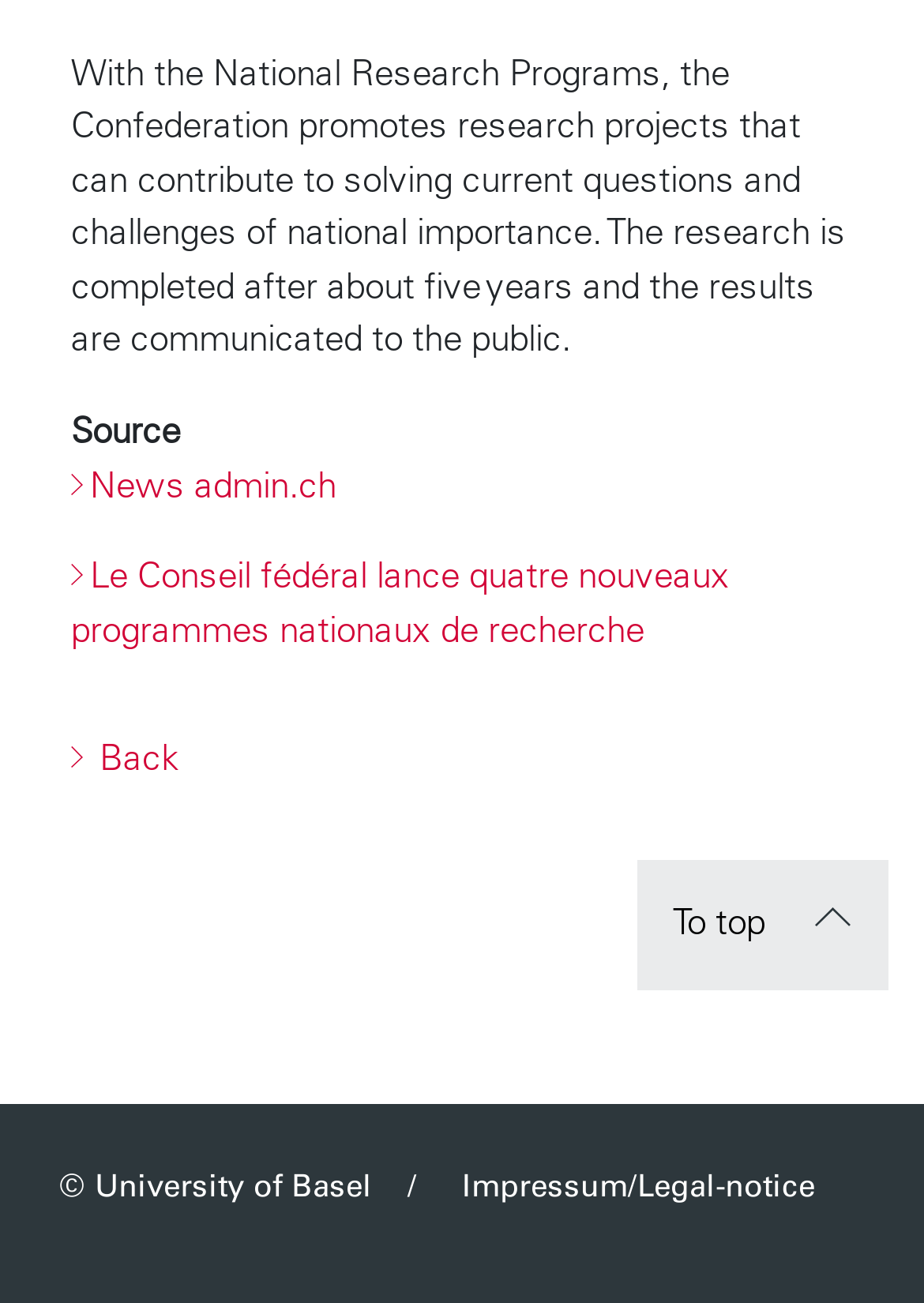Using the description "Search", predict the bounding box of the relevant HTML element.

None